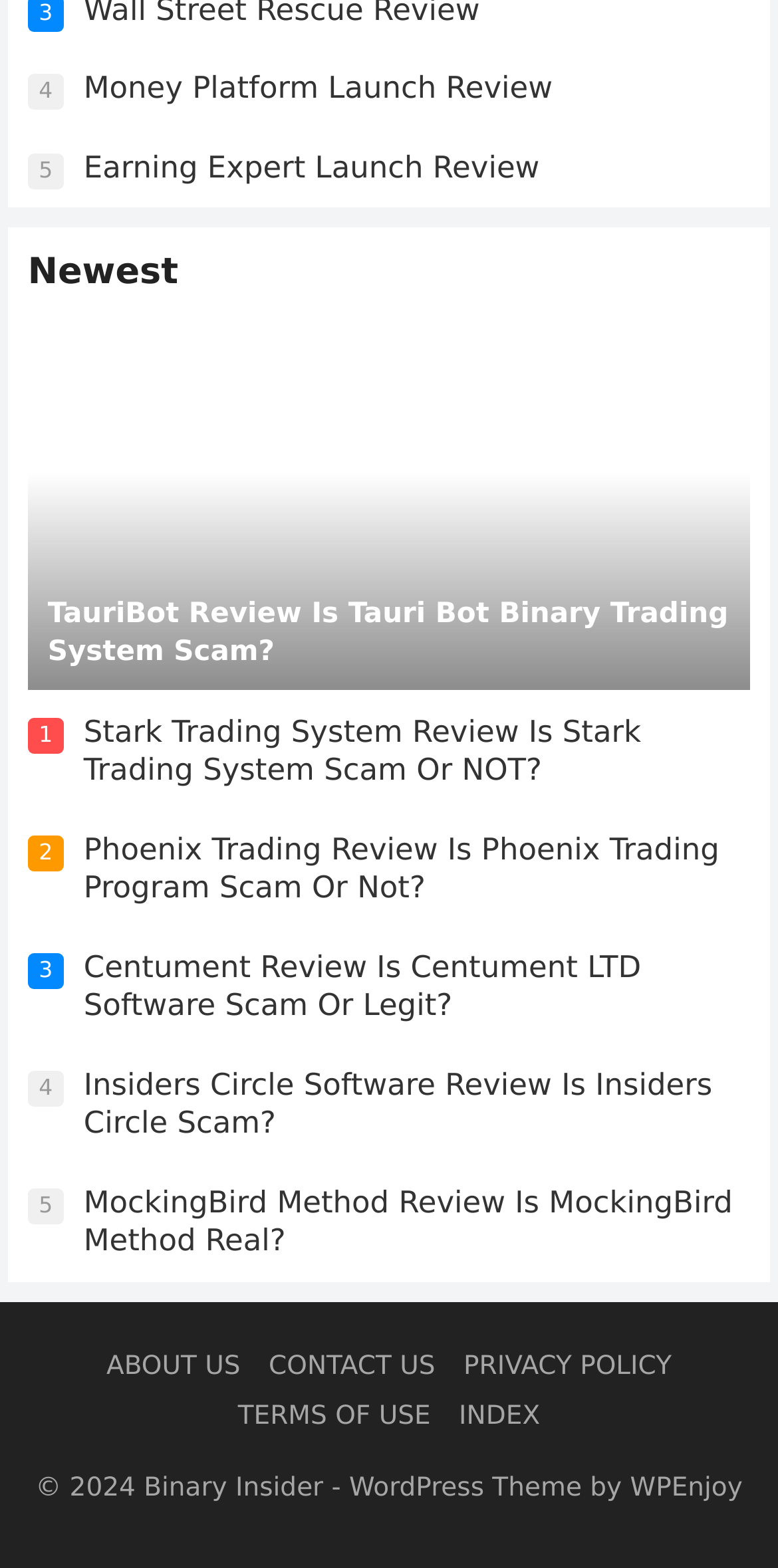Please respond in a single word or phrase: 
What is the copyright year of the webpage?

2024